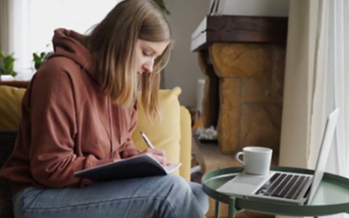Give a thorough caption of the image, focusing on all visible elements.

In a cozy, well-lit room, a woman sits engaged in a thoughtful moment, writing in a notebook while using her laptop. Dressed in a comfortable brown hoodie, she appears focused and reflective, possibly brainstorming ideas or organizing her thoughts. Next to her, a small round table supports a steaming cup, adding to the inviting atmosphere of the space, which features a charming stone fireplace and greenery peeking out from the background. This image resonates with the theme of remote work and personal reflection, highlighting the blend of relaxation and productivity in a home environment, fitting the context of the article titled "Zooming into a Stress-Free Divorce: How Zoom Meetings Offer Comfort and Convenience."